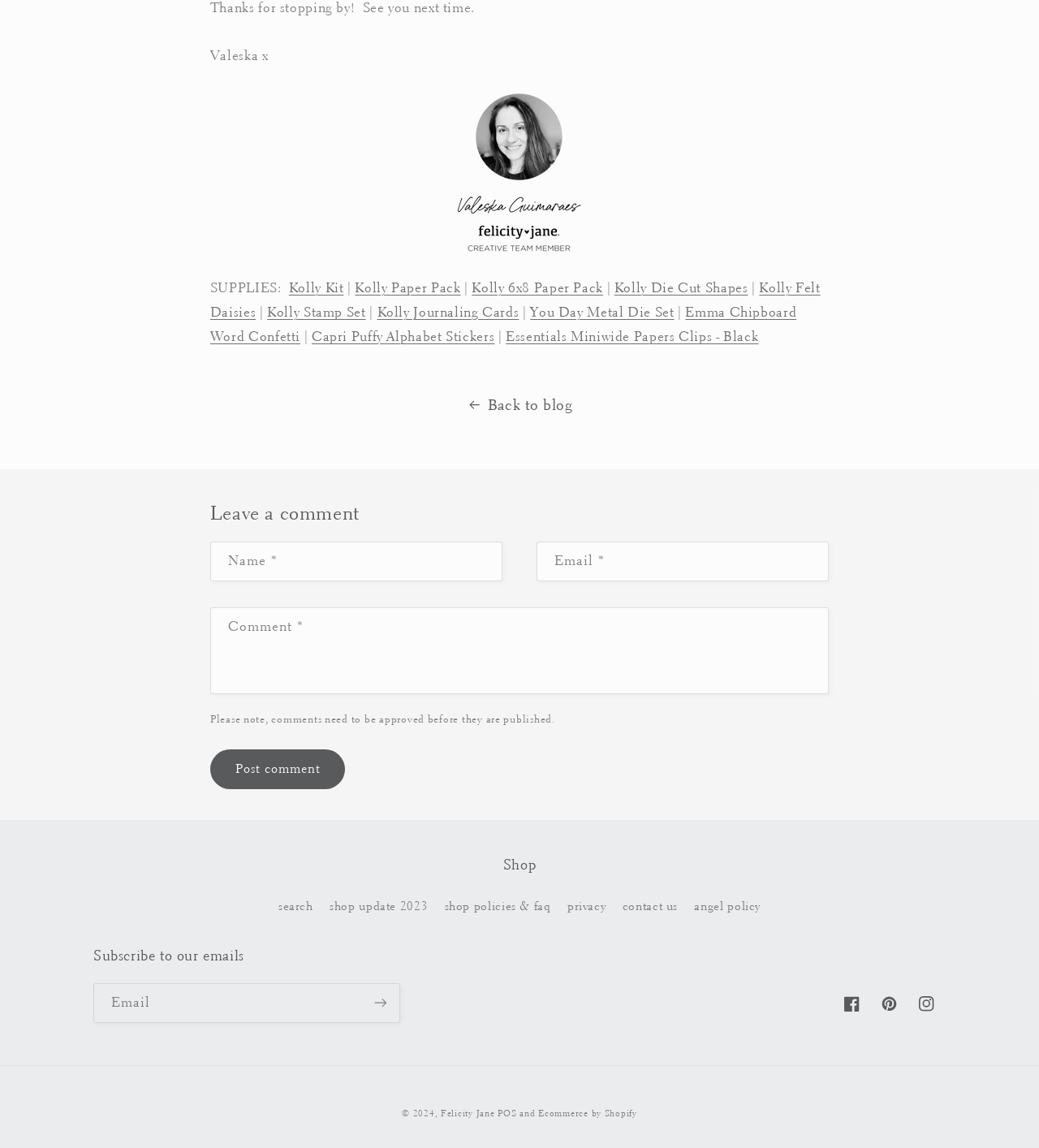Find the bounding box coordinates for the area that must be clicked to perform this action: "Click on the 'Post comment' button".

[0.202, 0.653, 0.332, 0.688]